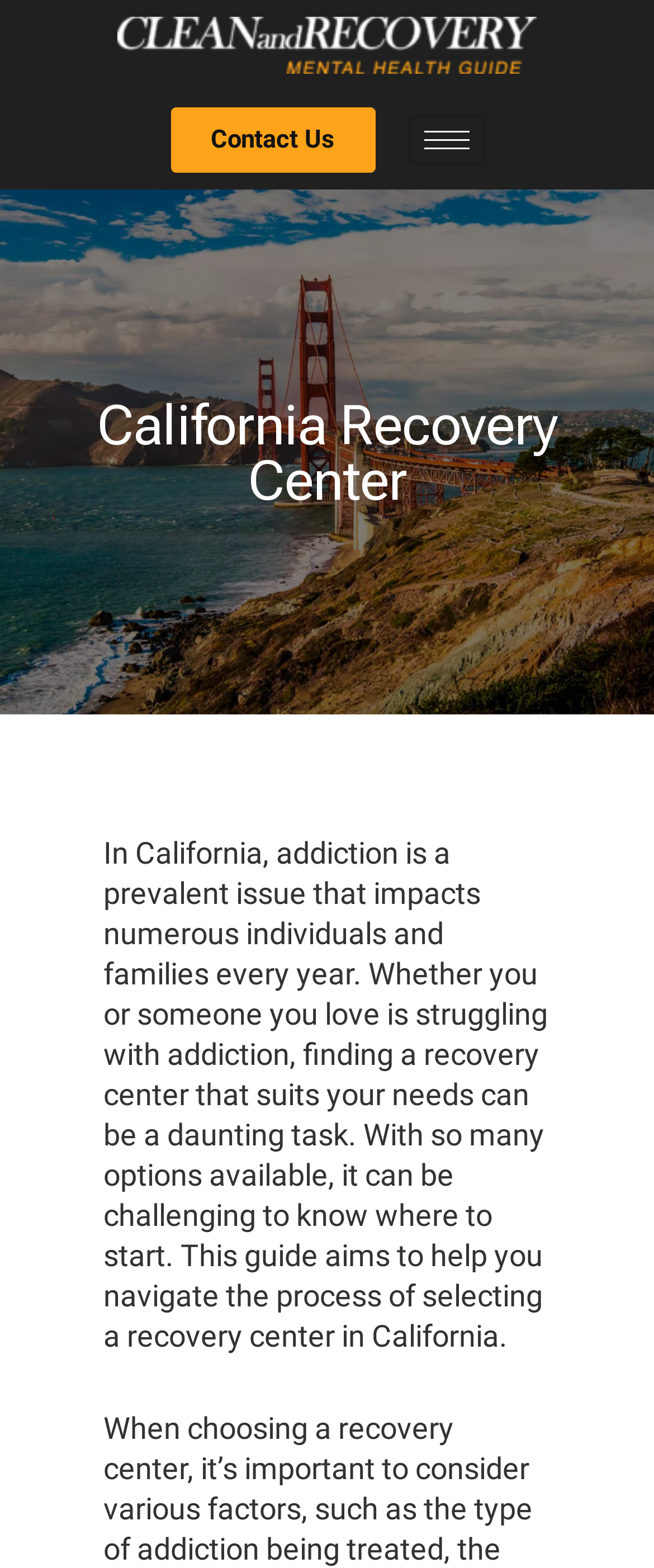Identify the bounding box coordinates for the UI element described as follows: parent_node: Home aria-label="hamburger-icon". Use the format (top-left x, top-left y, bottom-right x, bottom-right y) and ensure all values are floating point numbers between 0 and 1.

[0.624, 0.074, 0.74, 0.105]